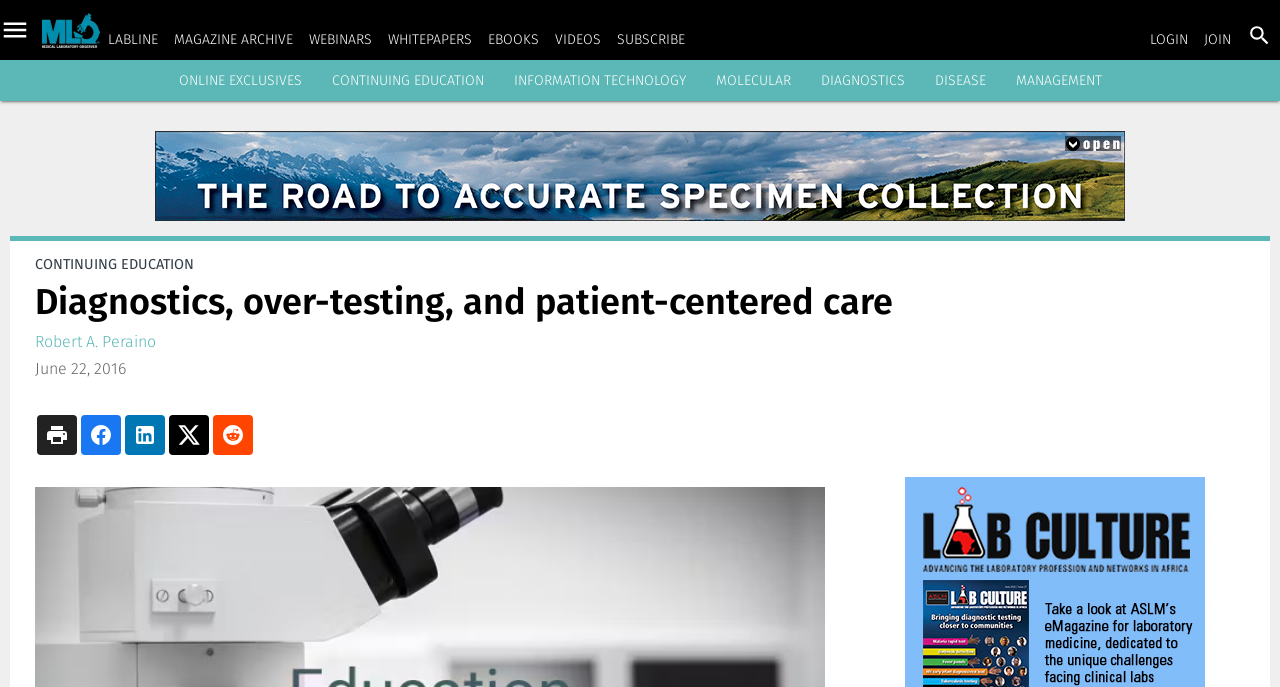What is the name of the magazine?
Using the image as a reference, deliver a detailed and thorough answer to the question.

The name of the magazine can be found at the top of the webpage, where it says 'Medical Laboratory Observer' in a link format.